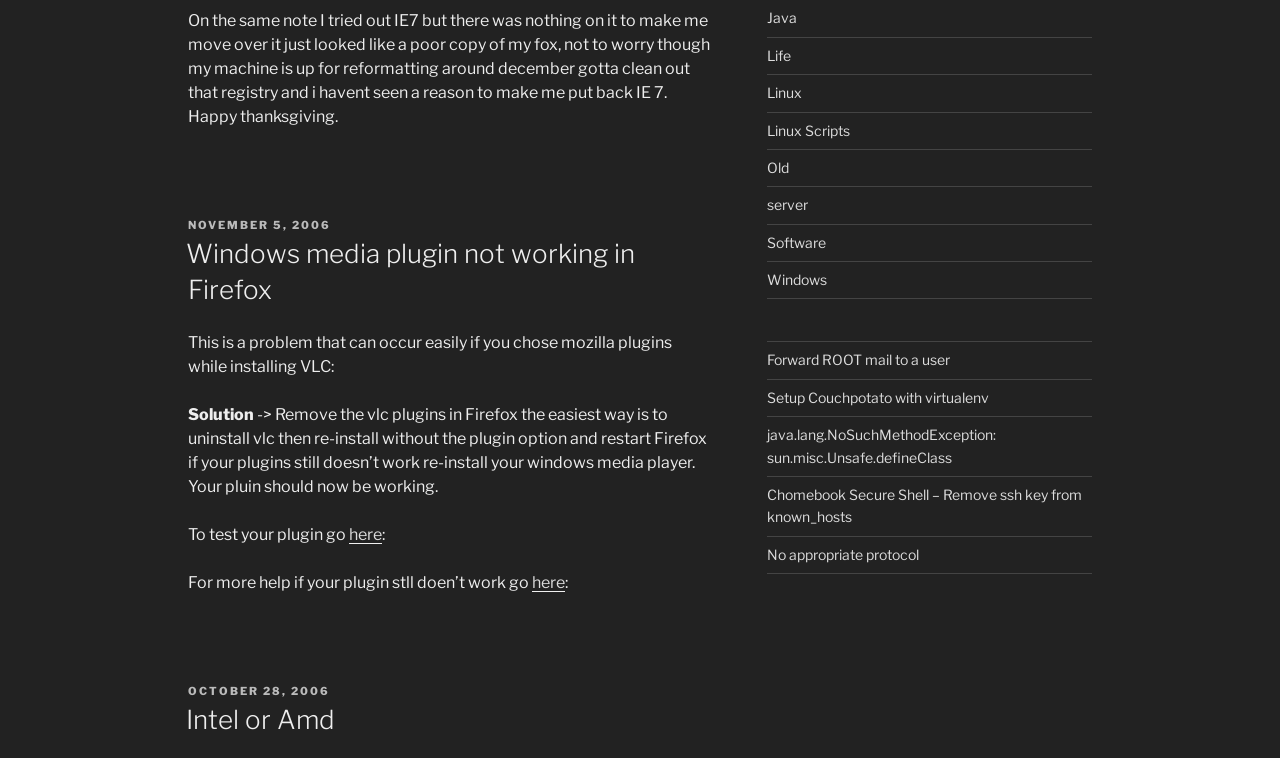How many links are there in the category section?
Give a detailed and exhaustive answer to the question.

The category section is located at the top-right corner of the webpage, and it contains 11 links, namely 'Java', 'Life', 'Linux', 'Linux Scripts', 'Old', 'Server', 'Software', 'Windows', 'Forward ROOT mail to a user', 'Setup Couchpotato with virtualenv', and 'java.lang.NoSuchMethodException: sun.misc.Unsafe.defineClass'.